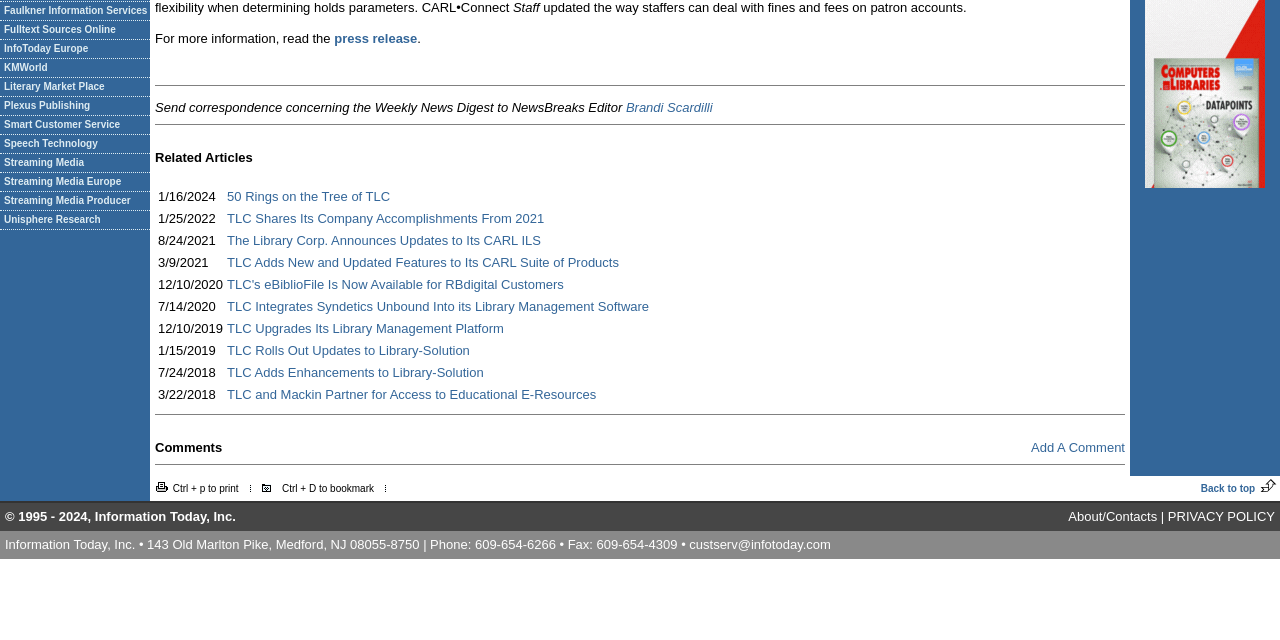Please specify the bounding box coordinates in the format (top-left x, top-left y, bottom-right x, bottom-right y), with values ranging from 0 to 1. Identify the bounding box for the UI component described as follows: Plexus Publishing

[0.0, 0.152, 0.117, 0.181]